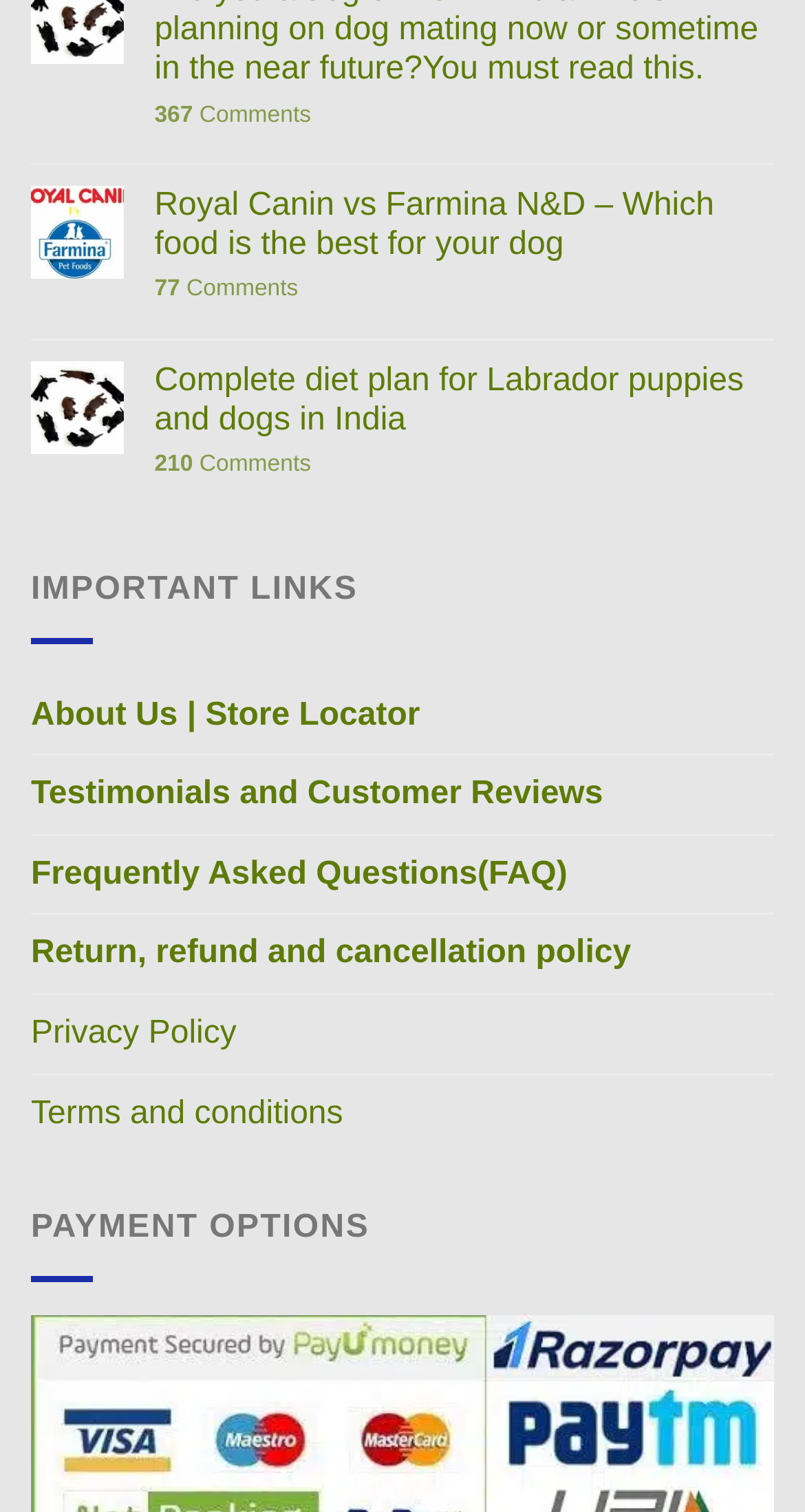Identify the bounding box coordinates of the region that should be clicked to execute the following instruction: "Learn about the return, refund and cancellation policy".

[0.038, 0.606, 0.784, 0.657]